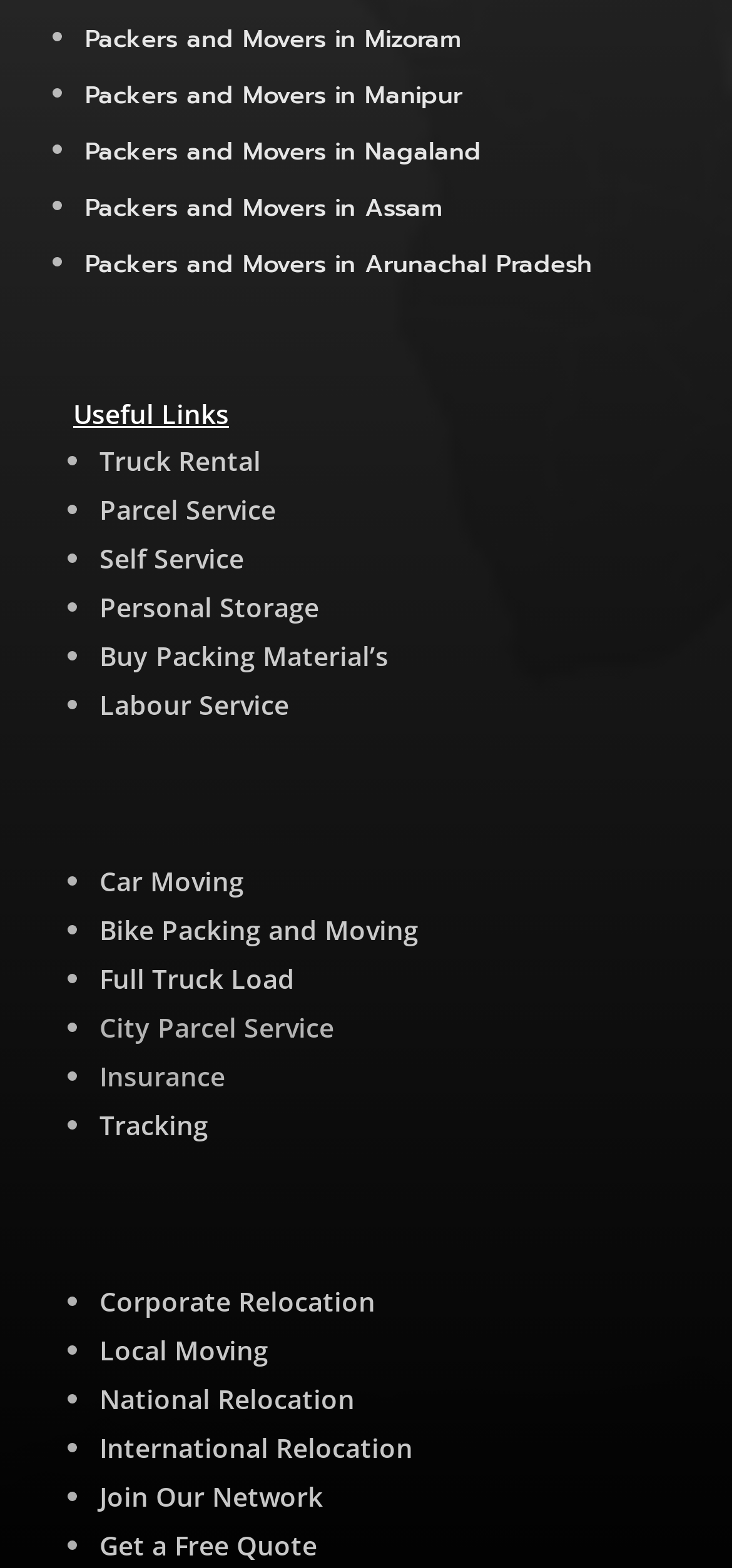Locate the bounding box coordinates of the item that should be clicked to fulfill the instruction: "Click Packers and Movers in Mizoram".

[0.116, 0.017, 0.92, 0.045]